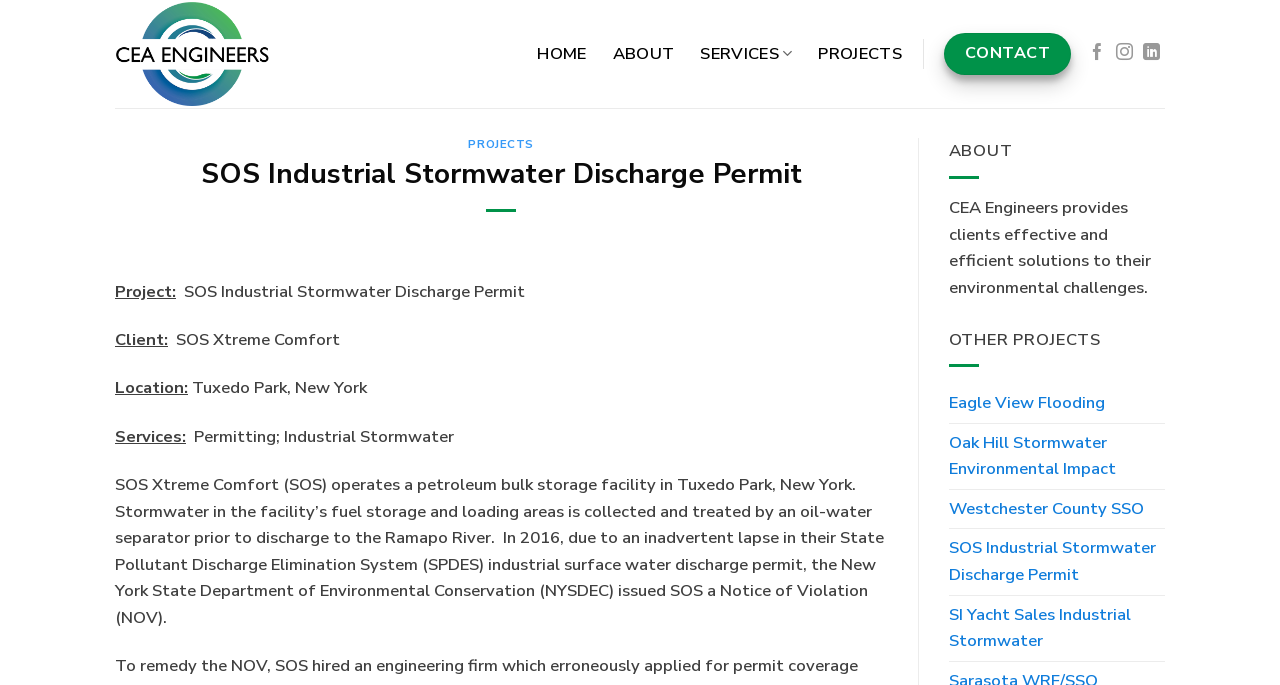What services were provided for the project?
Look at the image and respond with a one-word or short phrase answer.

Permitting; Industrial Stormwater